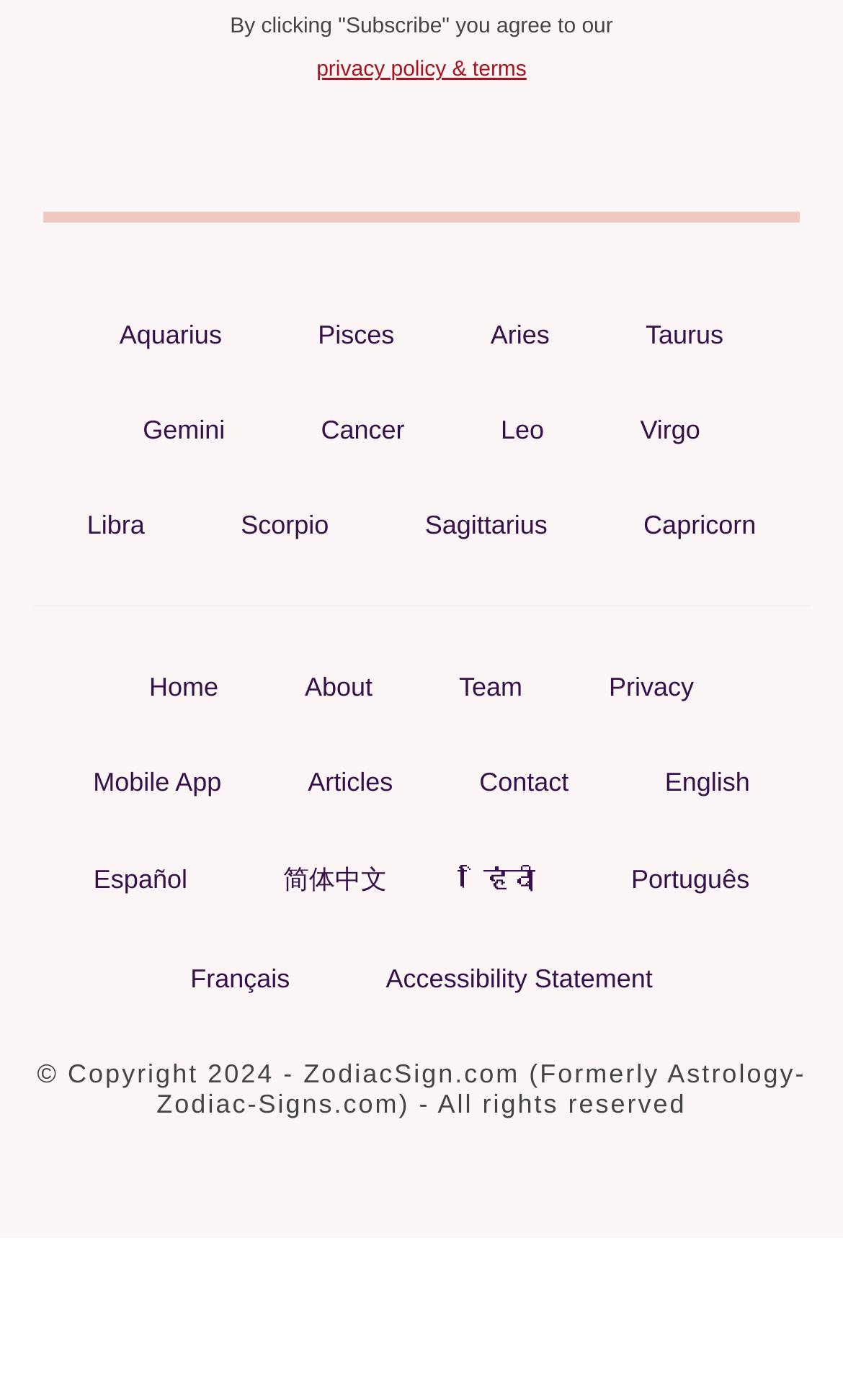Please find the bounding box for the UI component described as follows: "English".

[0.763, 0.54, 0.915, 0.577]